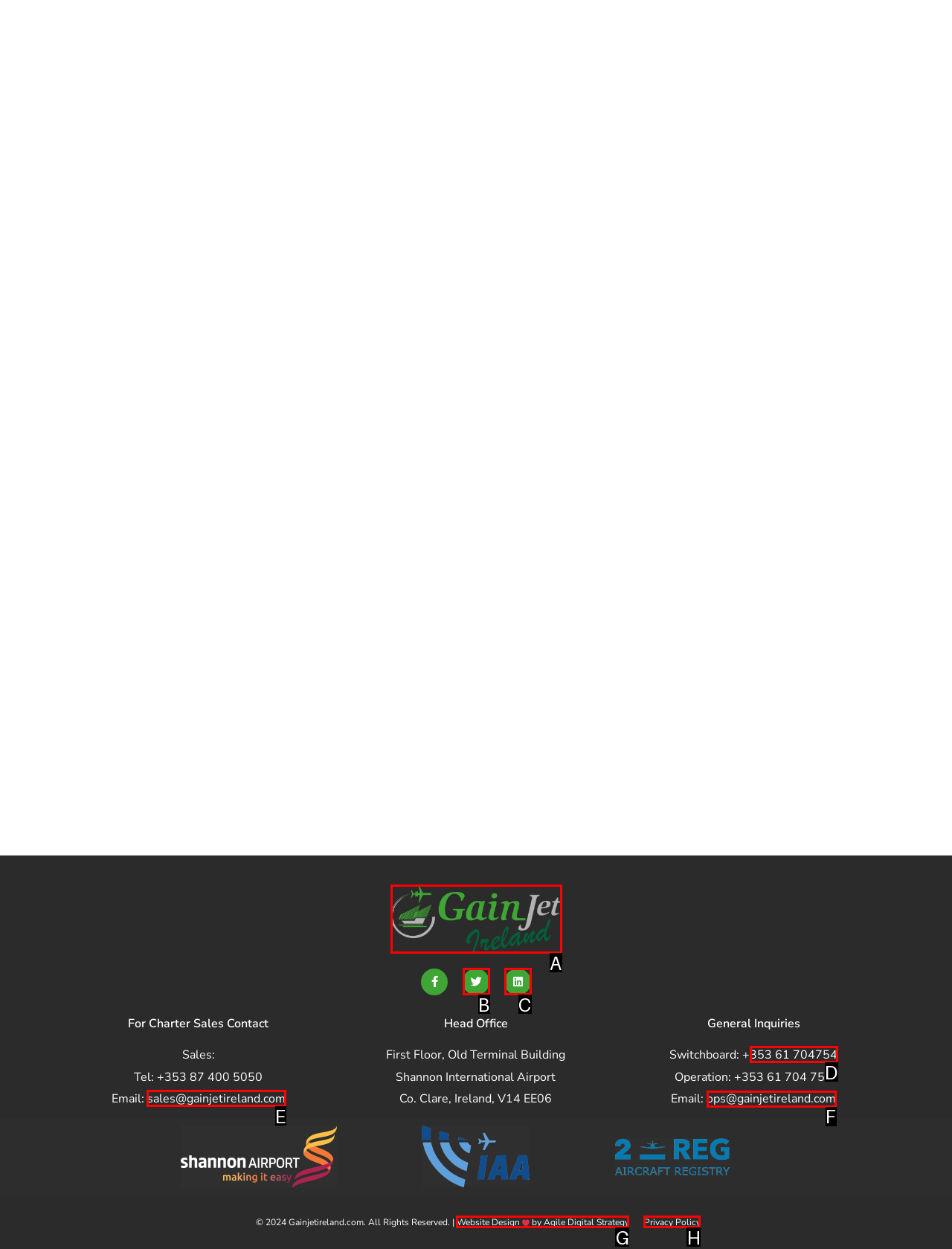For the task: Contact GainJet Ireland via email, identify the HTML element to click.
Provide the letter corresponding to the right choice from the given options.

E